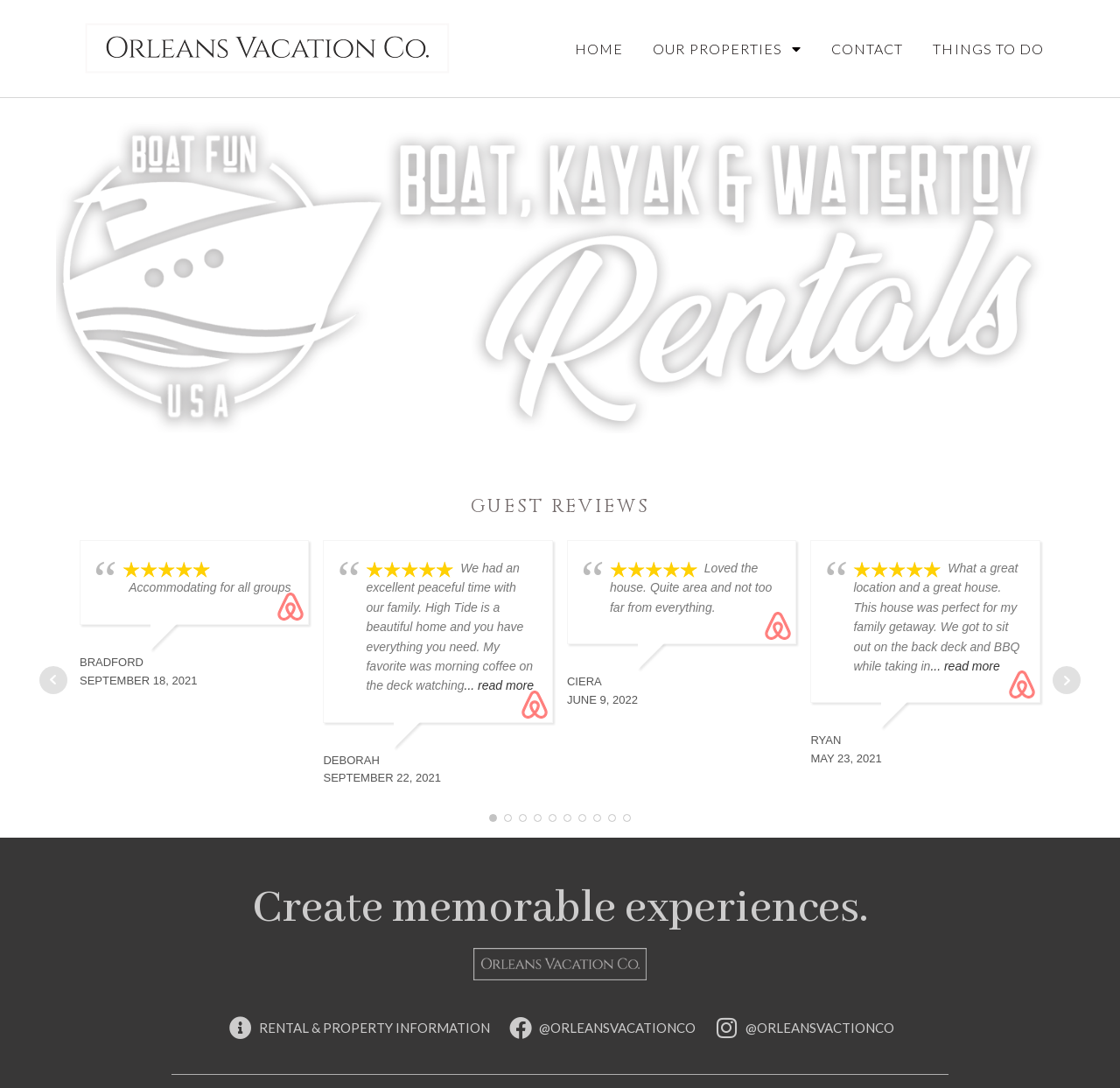What type of content is available on the webpage?
Using the image as a reference, deliver a detailed and thorough answer to the question.

The webpage contains a section for guest reviews, which suggests that the webpage is related to vacation rentals. The presence of links such as 'OUR PROPERTIES' and 'RENTAL & PROPERTY INFORMATION' further supports this conclusion.